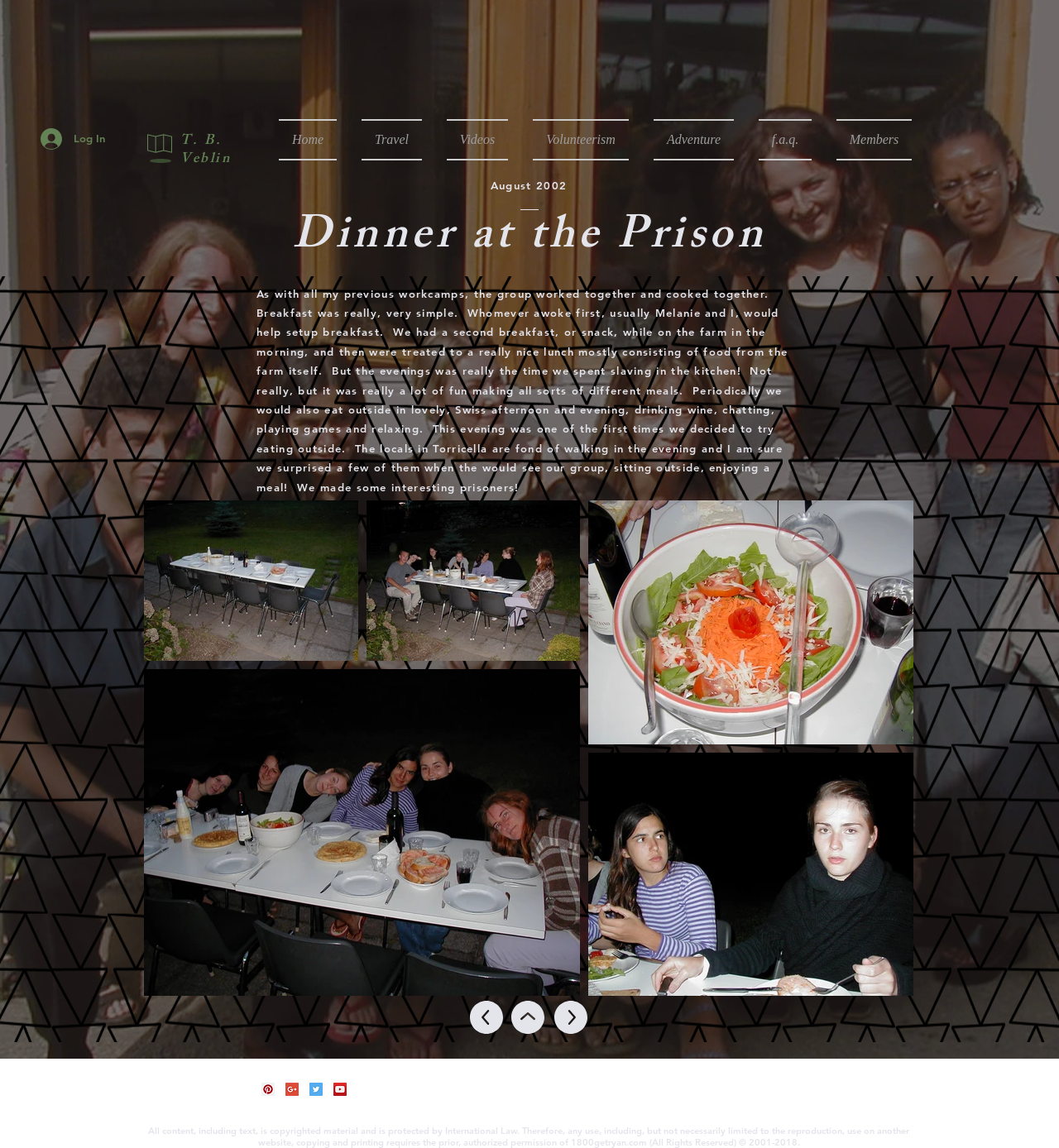Determine the bounding box for the UI element that matches this description: "Volunteerism".

[0.491, 0.104, 0.605, 0.14]